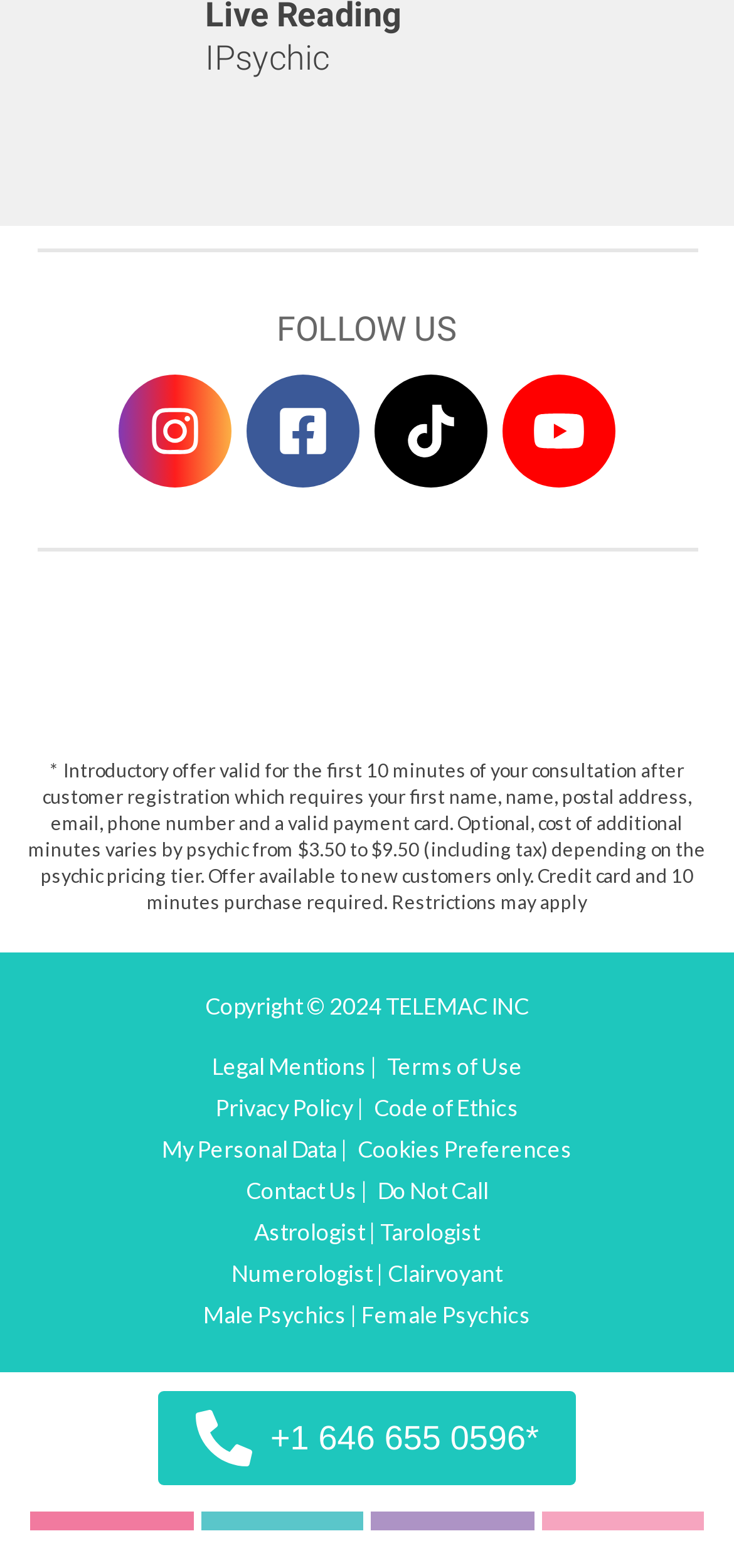Please specify the bounding box coordinates of the region to click in order to perform the following instruction: "Download the app from Google Play".

[0.079, 0.108, 0.49, 0.128]